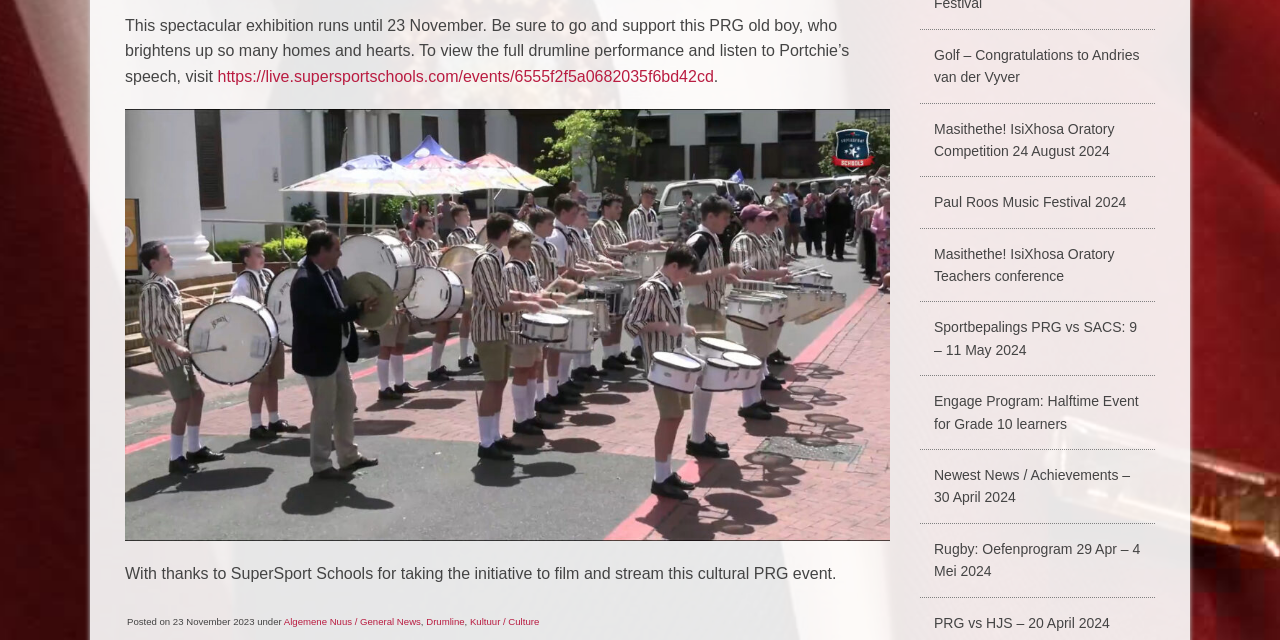Specify the bounding box coordinates (top-left x, top-left y, bottom-right x, bottom-right y) of the UI element in the screenshot that matches this description: Algemene Nuus / General News

[0.222, 0.962, 0.329, 0.979]